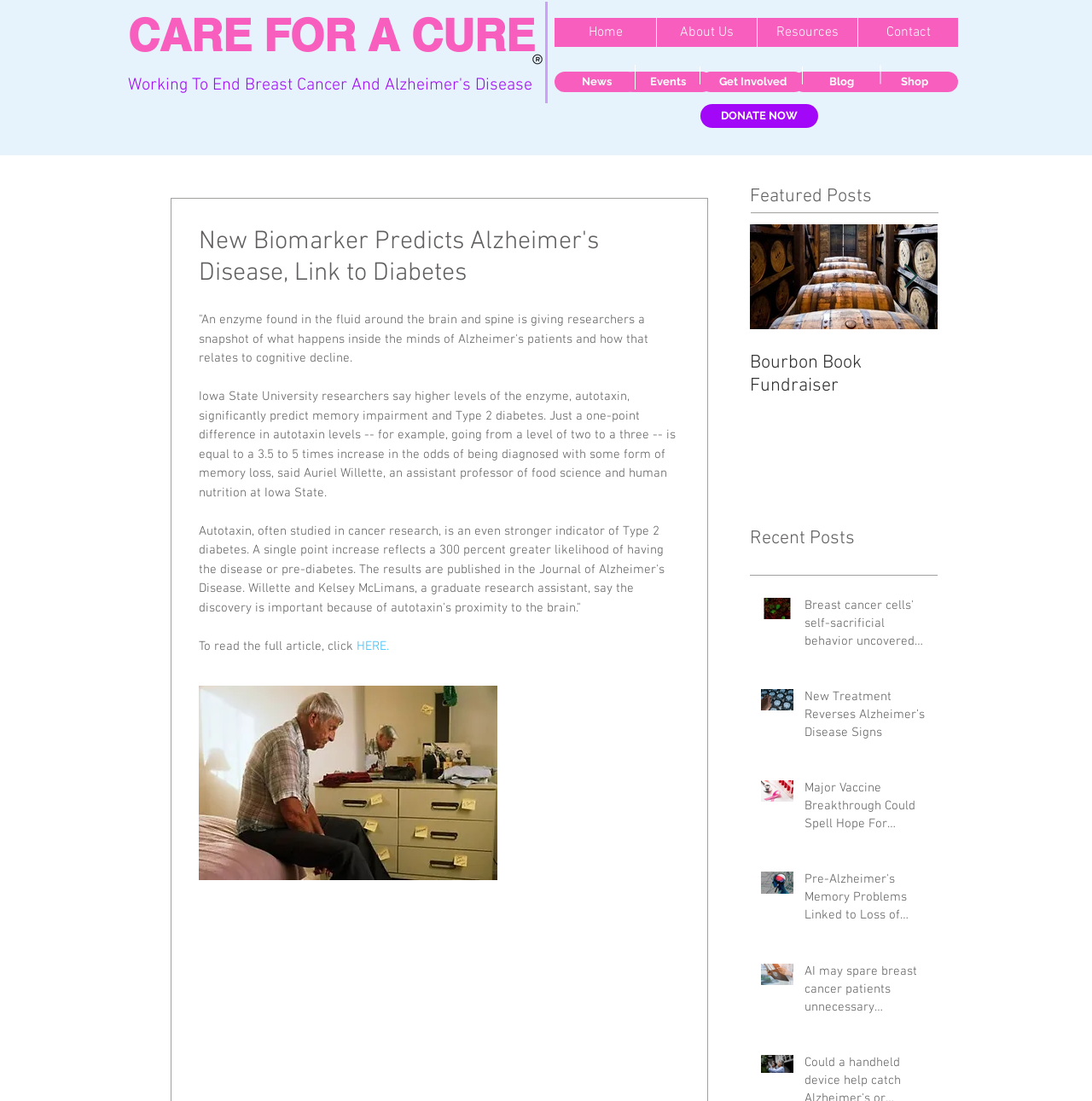Locate the bounding box of the user interface element based on this description: "DONATE NOW".

[0.641, 0.095, 0.749, 0.116]